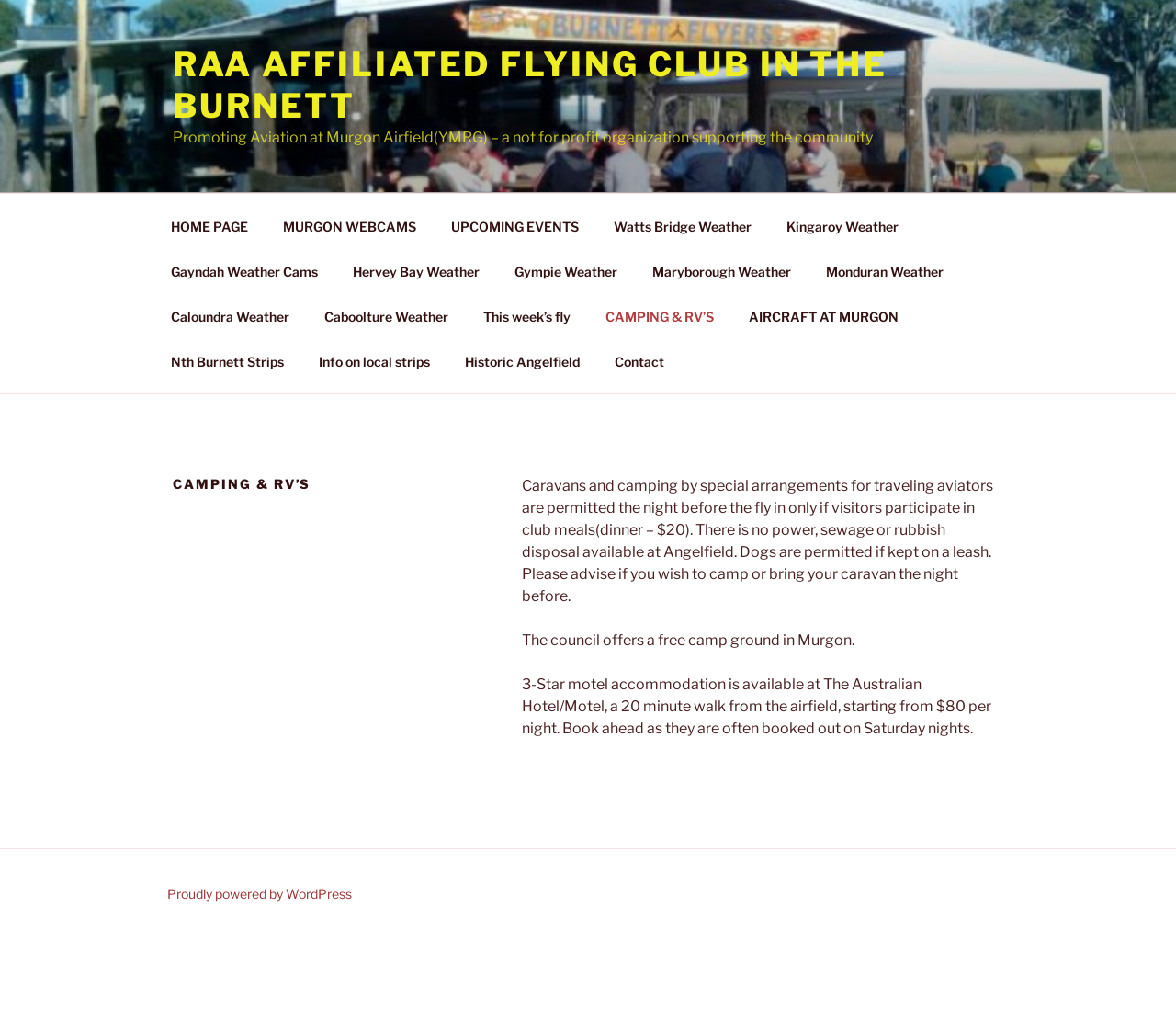Please identify the bounding box coordinates of the element on the webpage that should be clicked to follow this instruction: "Click on HOME PAGE". The bounding box coordinates should be given as four float numbers between 0 and 1, formatted as [left, top, right, bottom].

[0.131, 0.197, 0.224, 0.241]